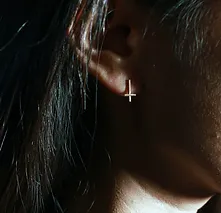Refer to the image and offer a detailed explanation in response to the question: What is the finish of the earring?

The caption highlights the 'sleek, metallic finish of the earring', which suggests that the earring has a shiny and reflective surface.